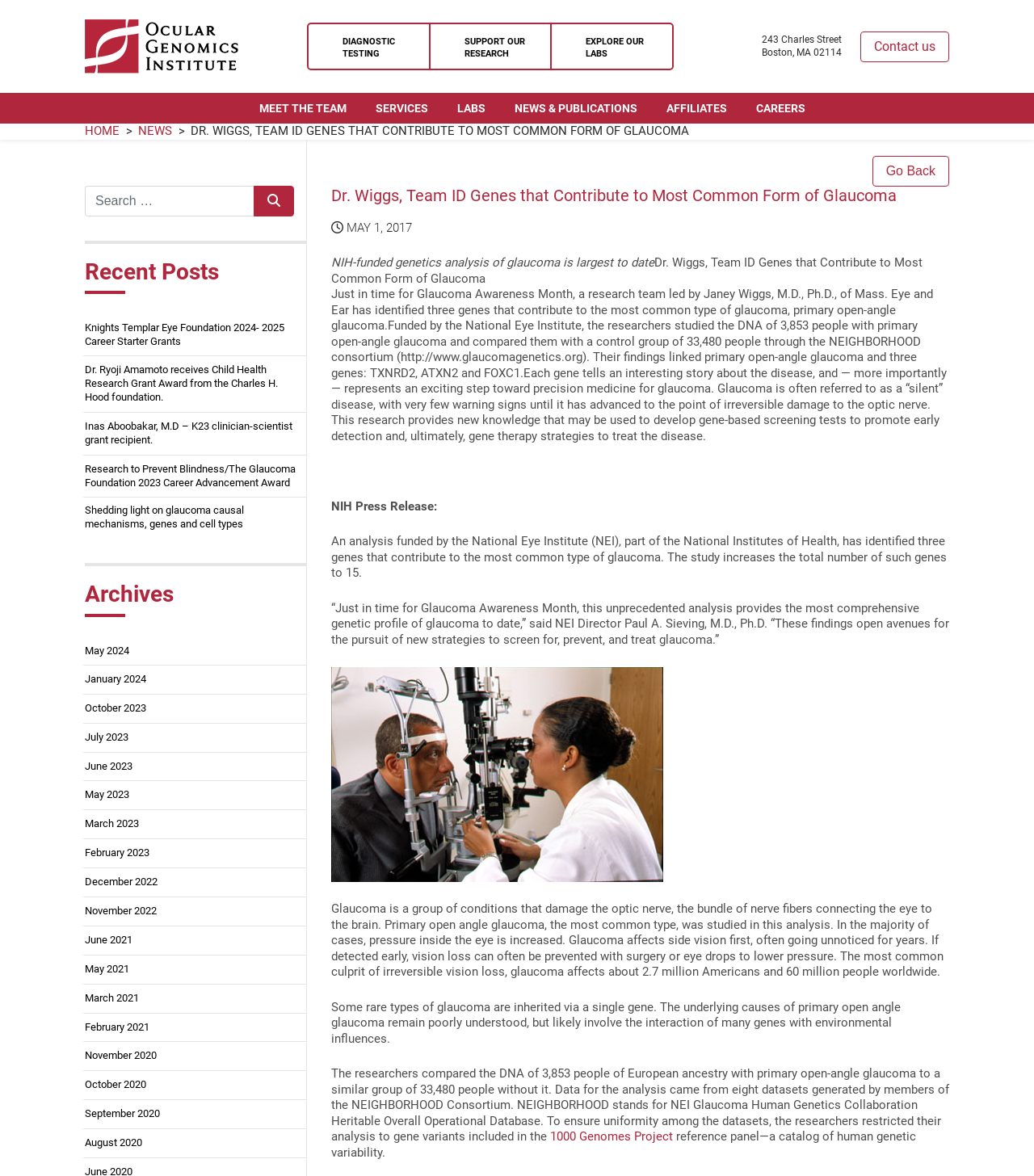Please reply to the following question with a single word or a short phrase:
What is the address of Ocular Genomics Institute?

243 Charles Street Boston, MA 02114